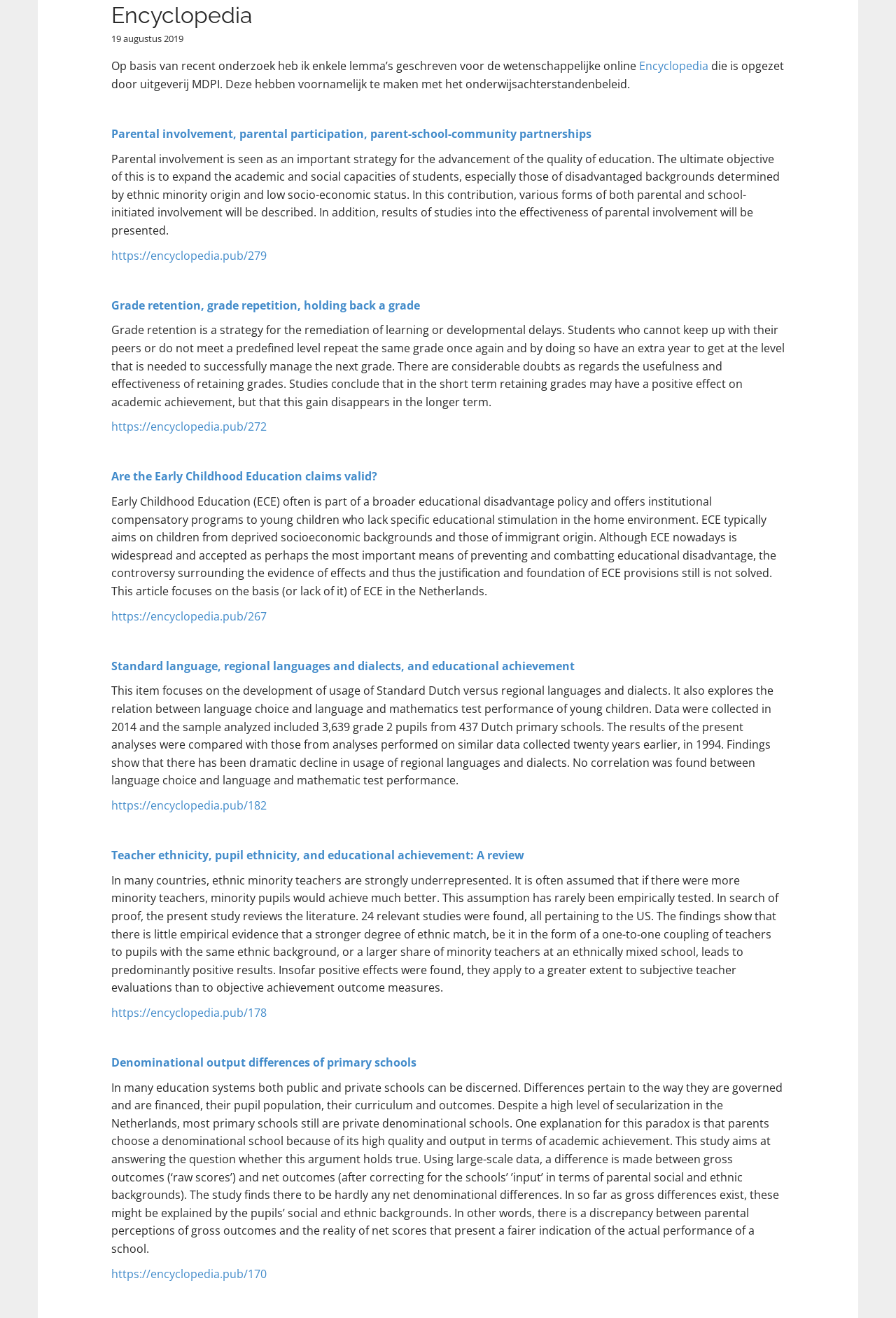From the screenshot, find the bounding box of the UI element matching this description: "19 augustus 2019". Supply the bounding box coordinates in the form [left, top, right, bottom], each a float between 0 and 1.

[0.124, 0.025, 0.205, 0.034]